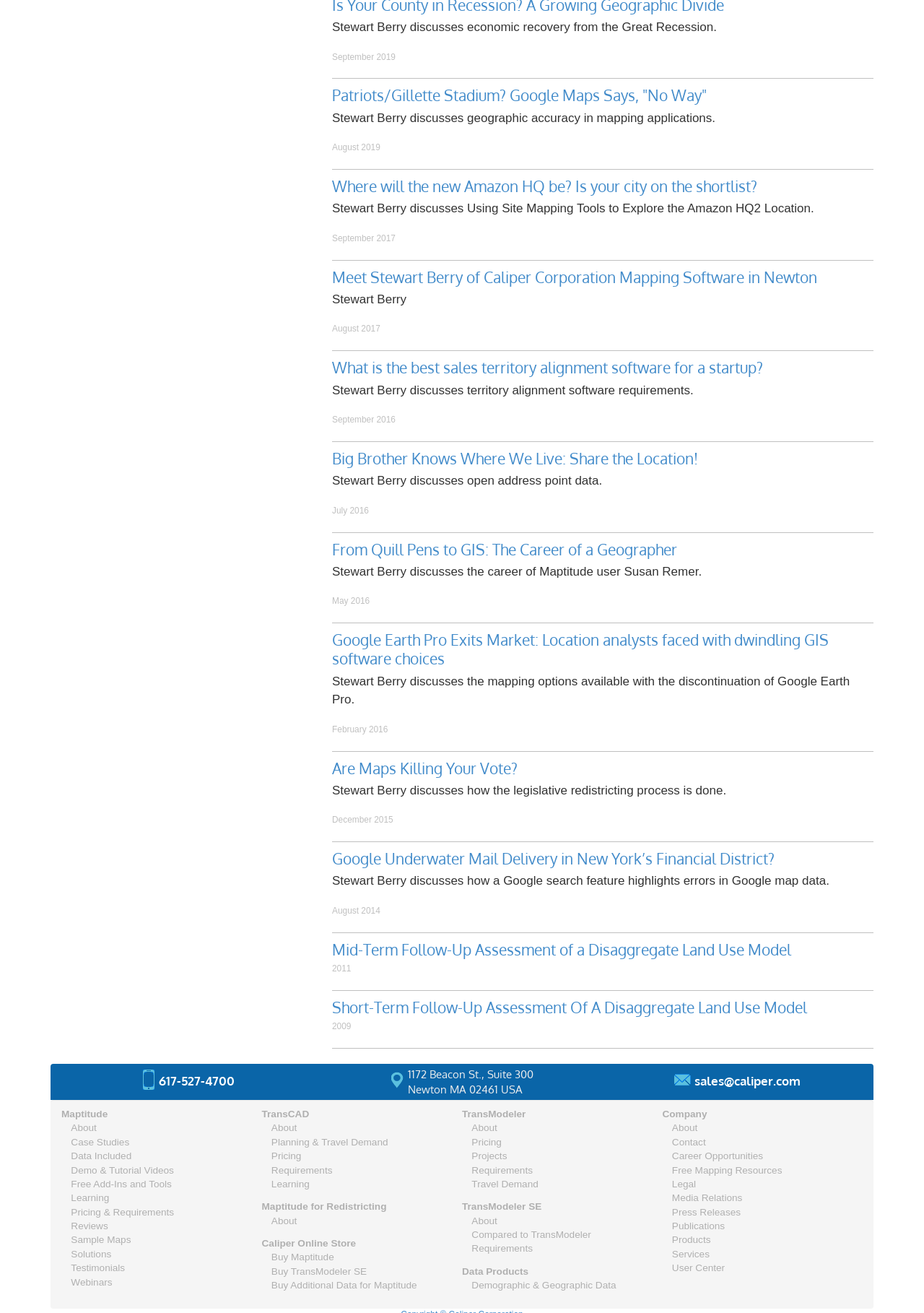What is the name of the person discussing economic recovery?
Analyze the image and provide a thorough answer to the question.

The answer can be found in the first StaticText element, which says 'Stewart Berry discusses economic recovery from the Great Recession.'